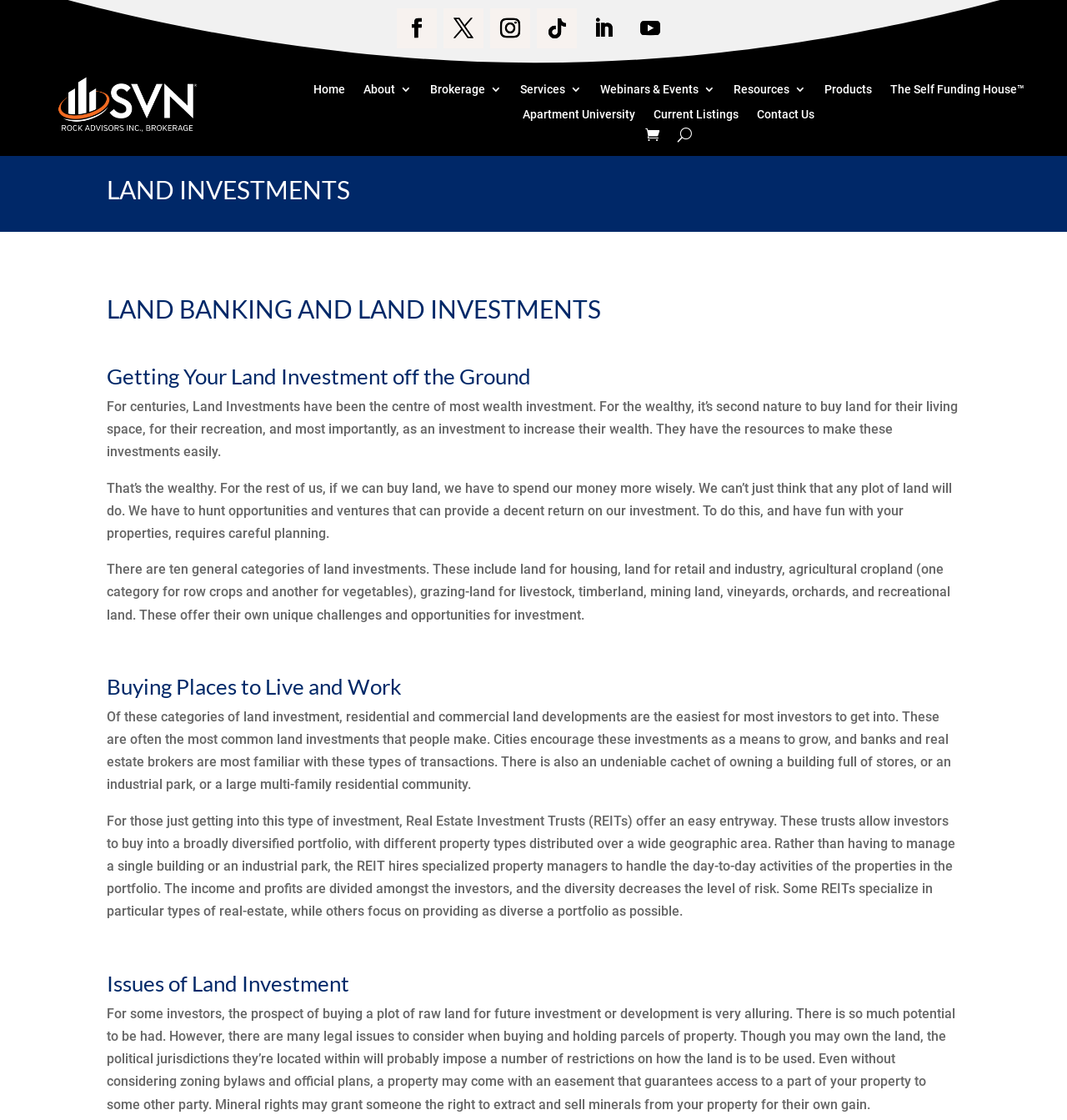What are the two main categories of land investments mentioned?
Analyze the screenshot and provide a detailed answer to the question.

According to the webpage, residential and commercial land developments are the easiest for most investors to get into, and they are often the most common land investments that people make.